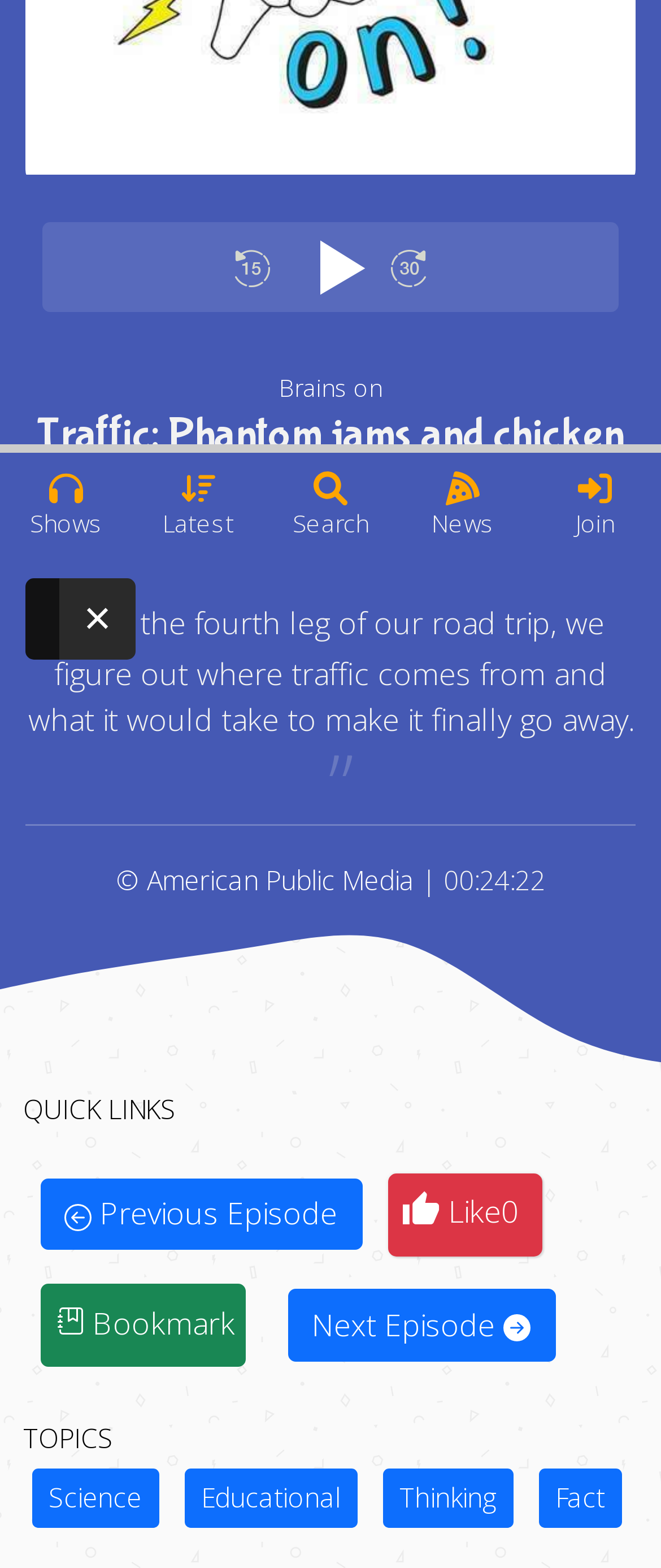Given the description: "Previous Episode", determine the bounding box coordinates of the UI element. The coordinates should be formatted as four float numbers between 0 and 1, [left, top, right, bottom].

[0.06, 0.751, 0.547, 0.797]